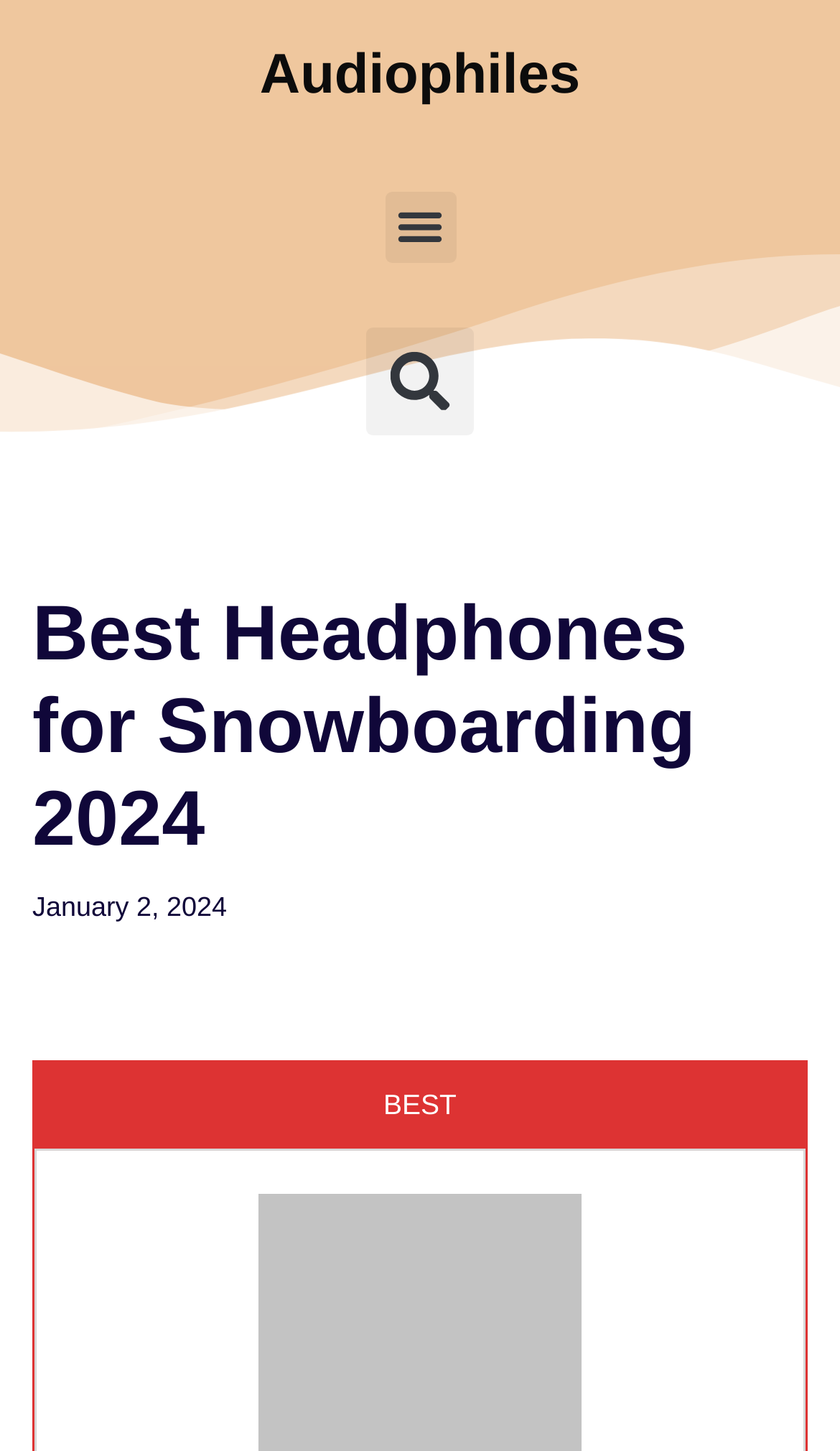Locate and generate the text content of the webpage's heading.

Best Headphones for Snowboarding 2024